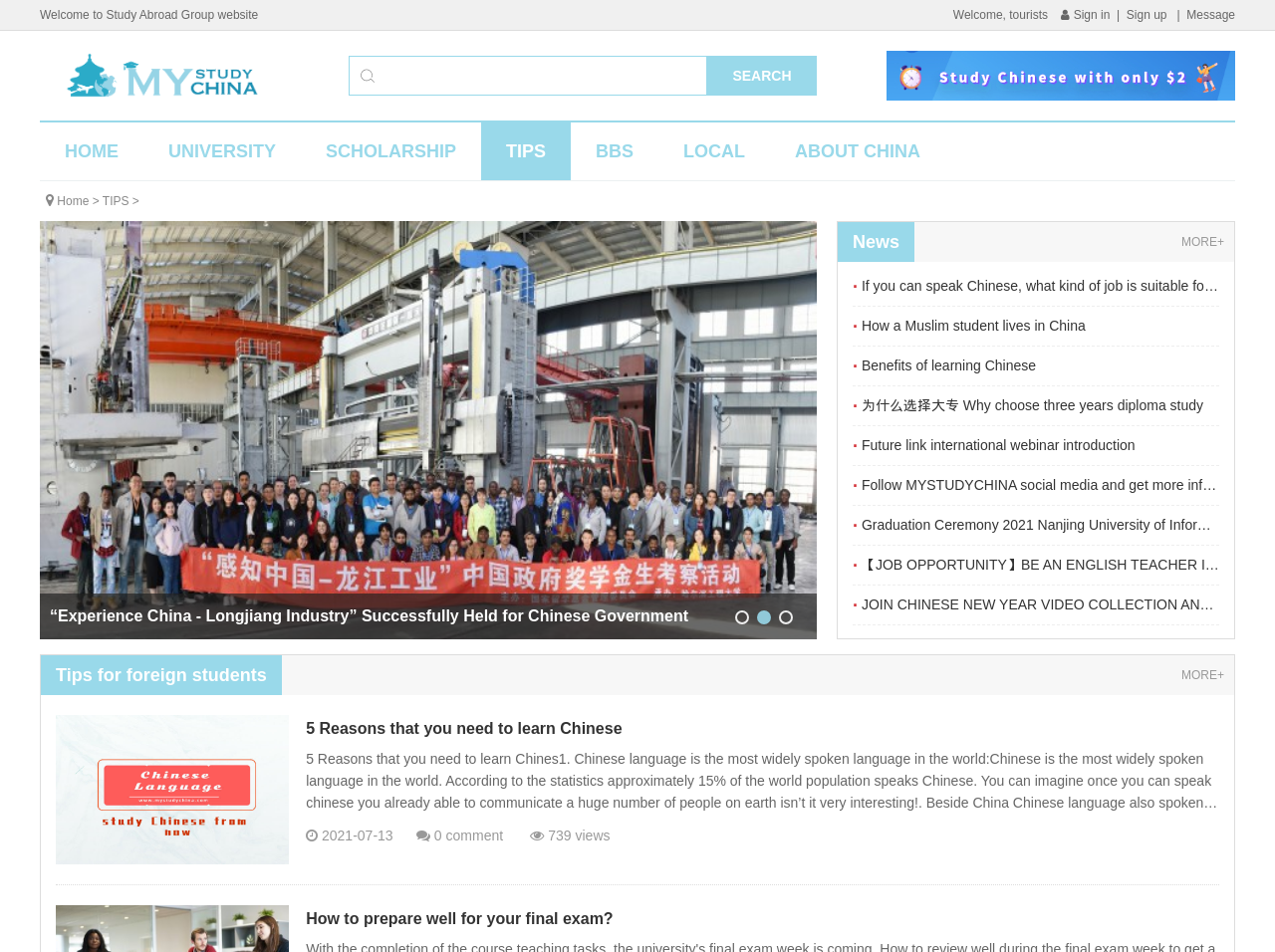Locate the bounding box coordinates of the region to be clicked to comply with the following instruction: "Sign in". The coordinates must be four float numbers between 0 and 1, in the form [left, top, right, bottom].

[0.832, 0.008, 0.871, 0.023]